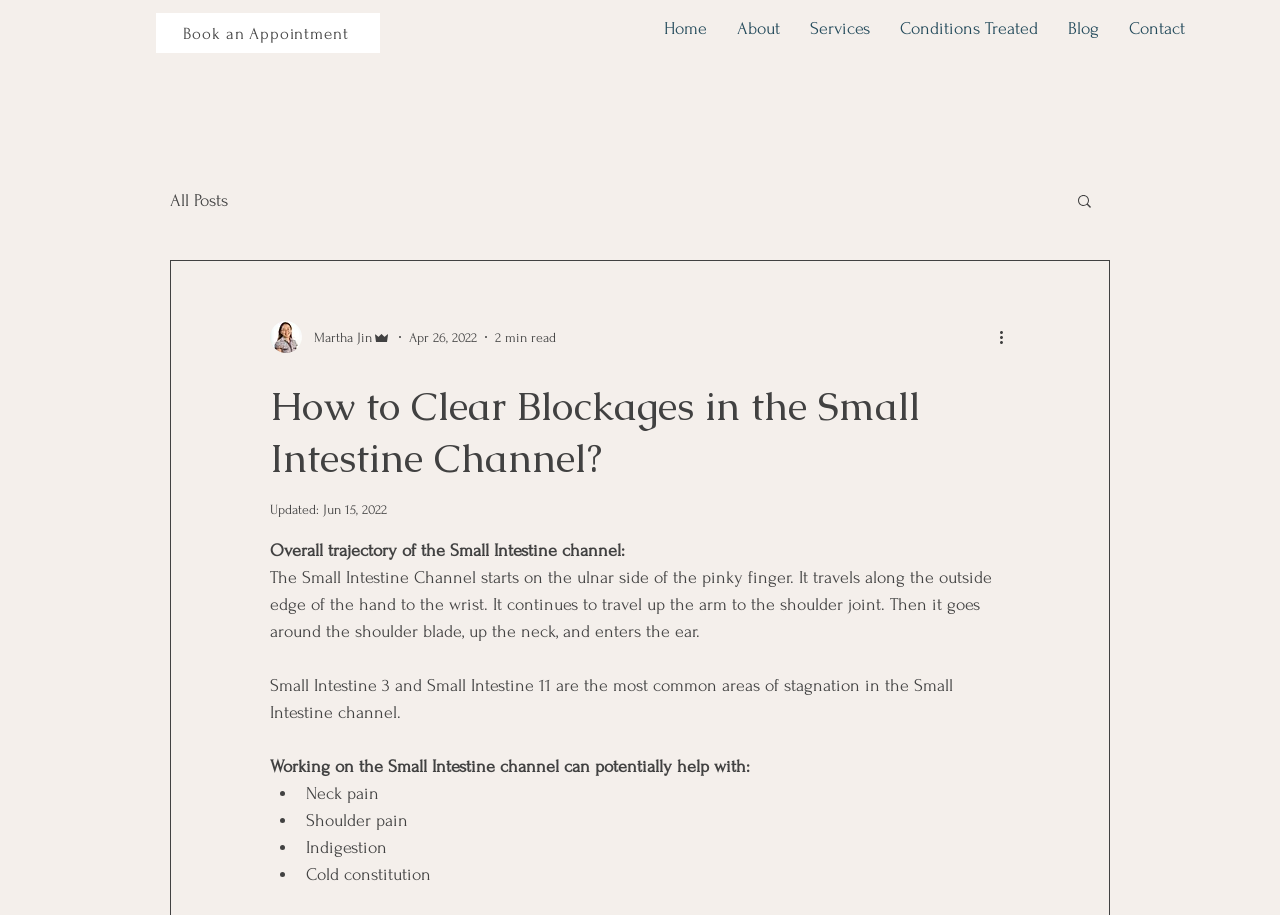Answer the question below with a single word or a brief phrase: 
What is the author's name of the blog post?

Martha Jin